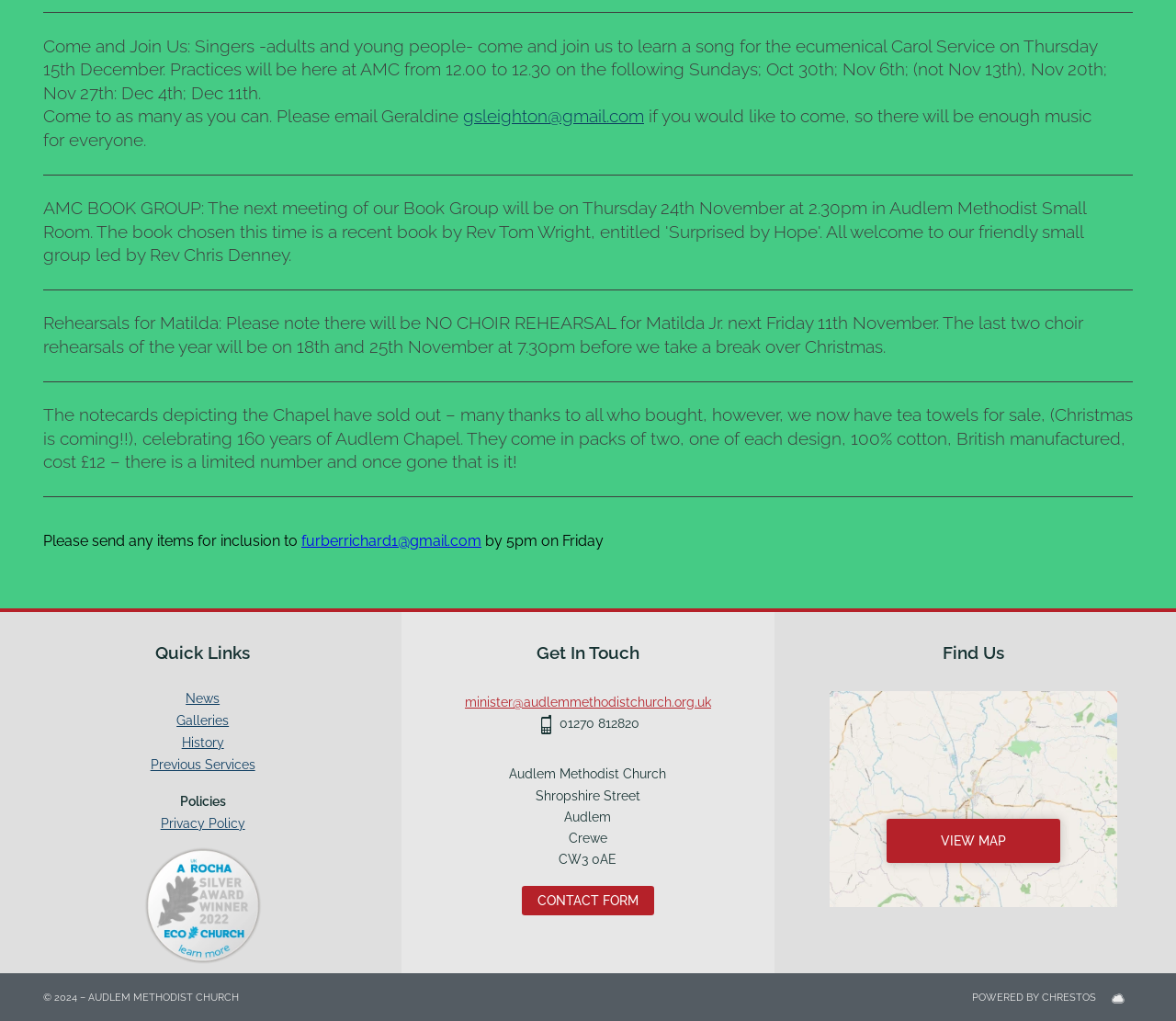Please provide the bounding box coordinates for the element that needs to be clicked to perform the instruction: "Email Geraldine to join the Carol Service". The coordinates must consist of four float numbers between 0 and 1, formatted as [left, top, right, bottom].

[0.394, 0.104, 0.548, 0.124]